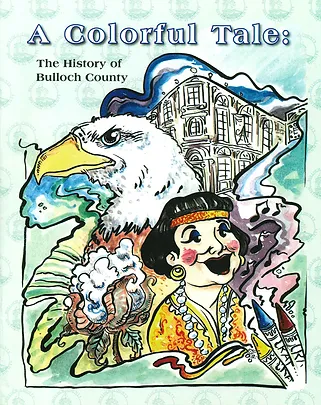Give a detailed account of the visual content in the image.

The image features a vibrant cover of a coloring book titled "A Colorful Tale: The History of Bulloch County." It showcases a whimsical and colorful illustration that includes elements representing the local culture and history. Prominently depicted is a stylized eagle and a character reminiscent of a traditional figure in folk storytelling, adorned with colorful jewelry and a joyful expression. The background hints at architectural landmarks, highlighting the rich heritage of the region. This engaging design invites children and families to explore and learn about Bulloch County's history in a fun, artistic manner. This coloring book is part of a larger educational initiative supported by the Bulloch County Historical Society and is related to the theatrical performance “The Ole’ Scarecrow Statesboro Medicine Show,” aimed at enriching the cultural experience for local third graders.